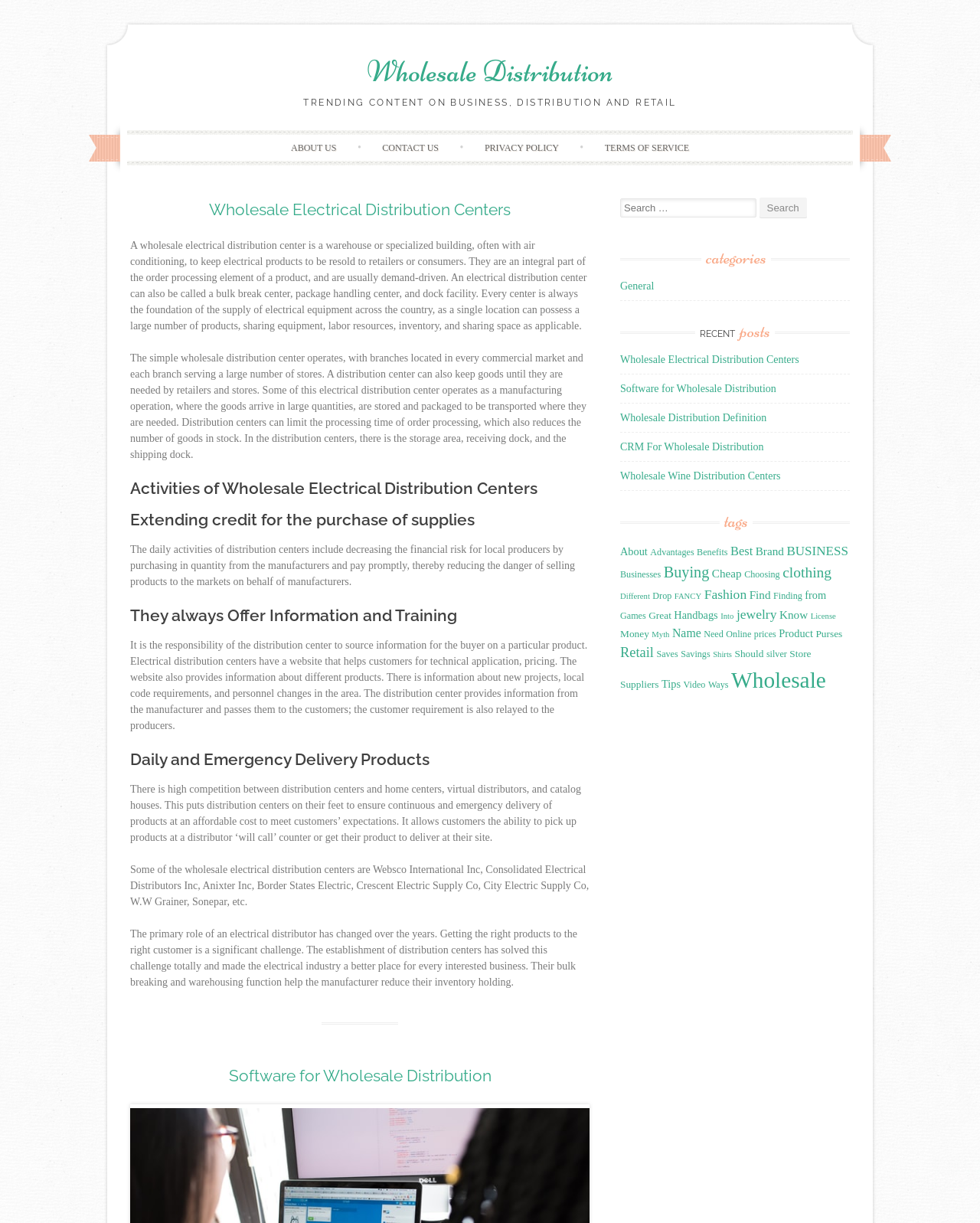Using the given description, provide the bounding box coordinates formatted as (top-left x, top-left y, bottom-right x, bottom-right y), with all values being floating point numbers between 0 and 1. Description: Wholesale Distribution Definition

[0.633, 0.337, 0.782, 0.346]